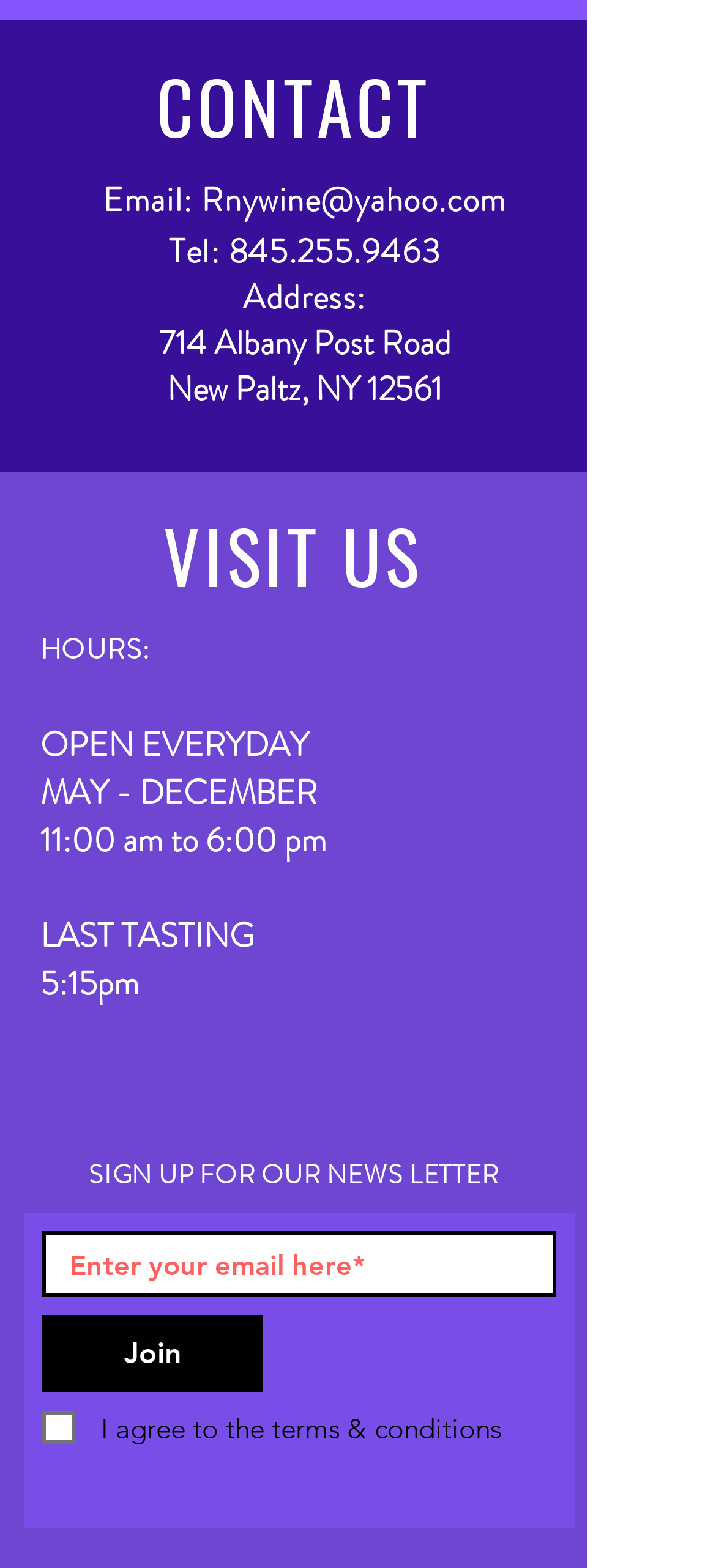What is the last tasting time? Observe the screenshot and provide a one-word or short phrase answer.

5:15 pm